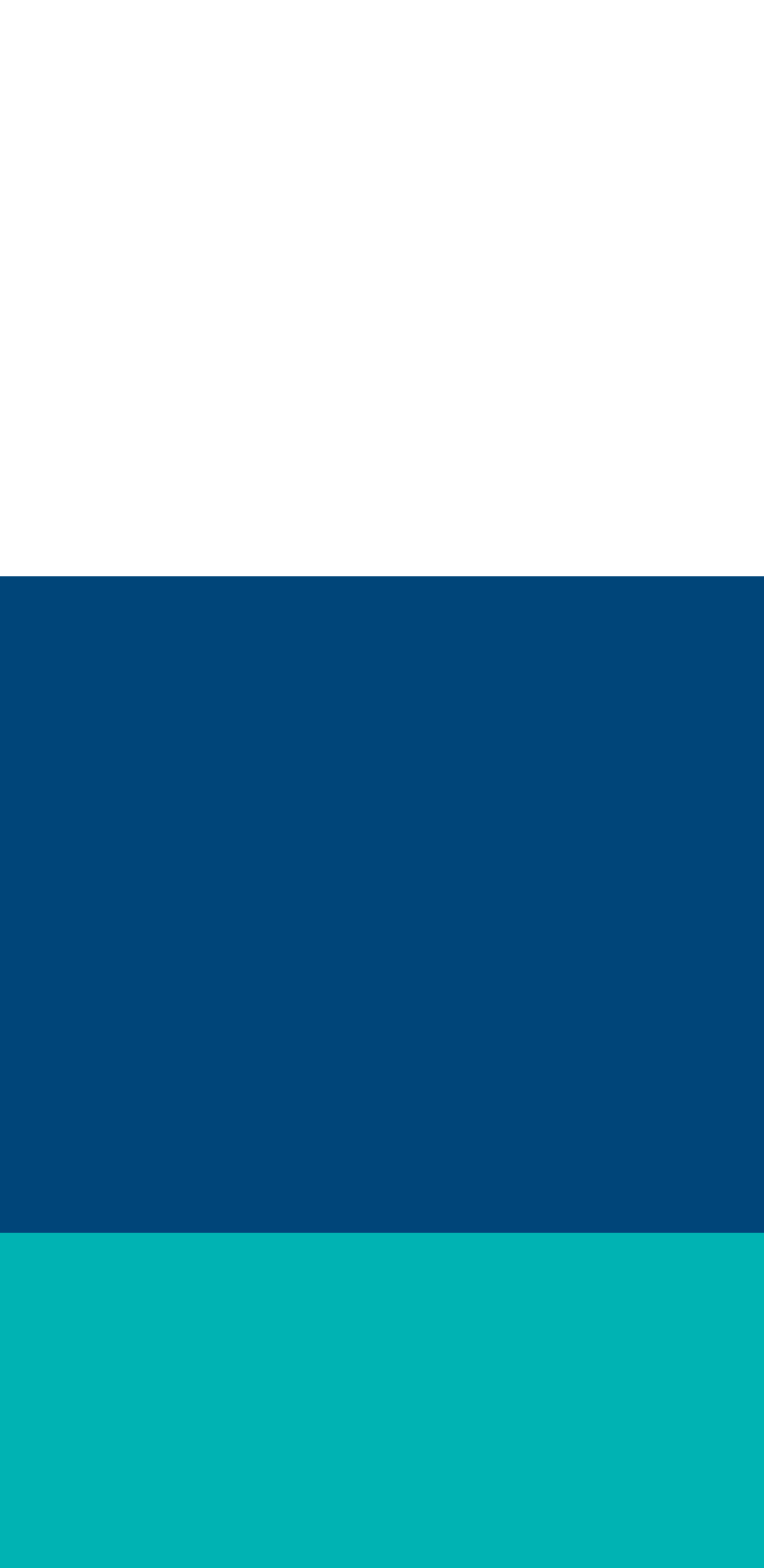Refer to the image and provide an in-depth answer to the question: 
What year is the copyright of the webpage?

I found the copyright year by reading the text at the bottom of the webpage, which states 'Copyright 2022 Diabetes Research Institute Foundation. All rights reserved'.